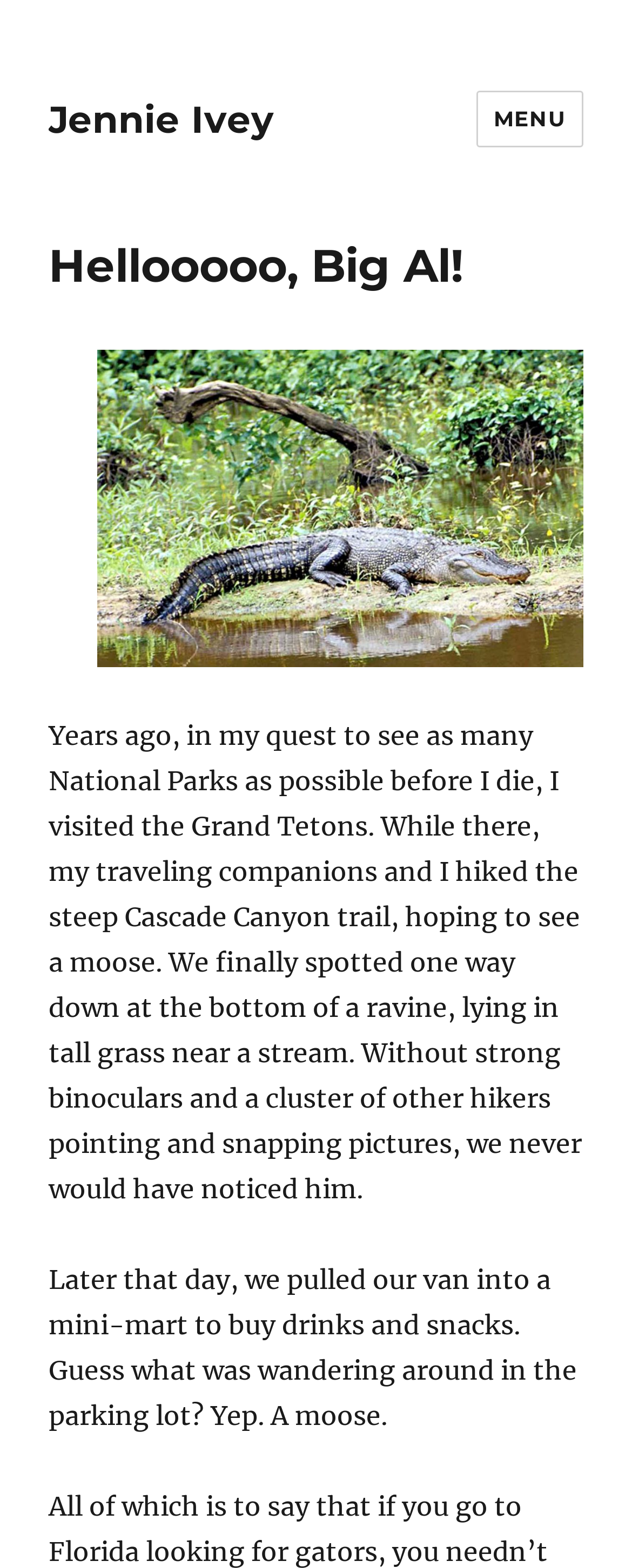Respond to the question below with a concise word or phrase:
What is the author doing in the Grand Tetons?

Hiking